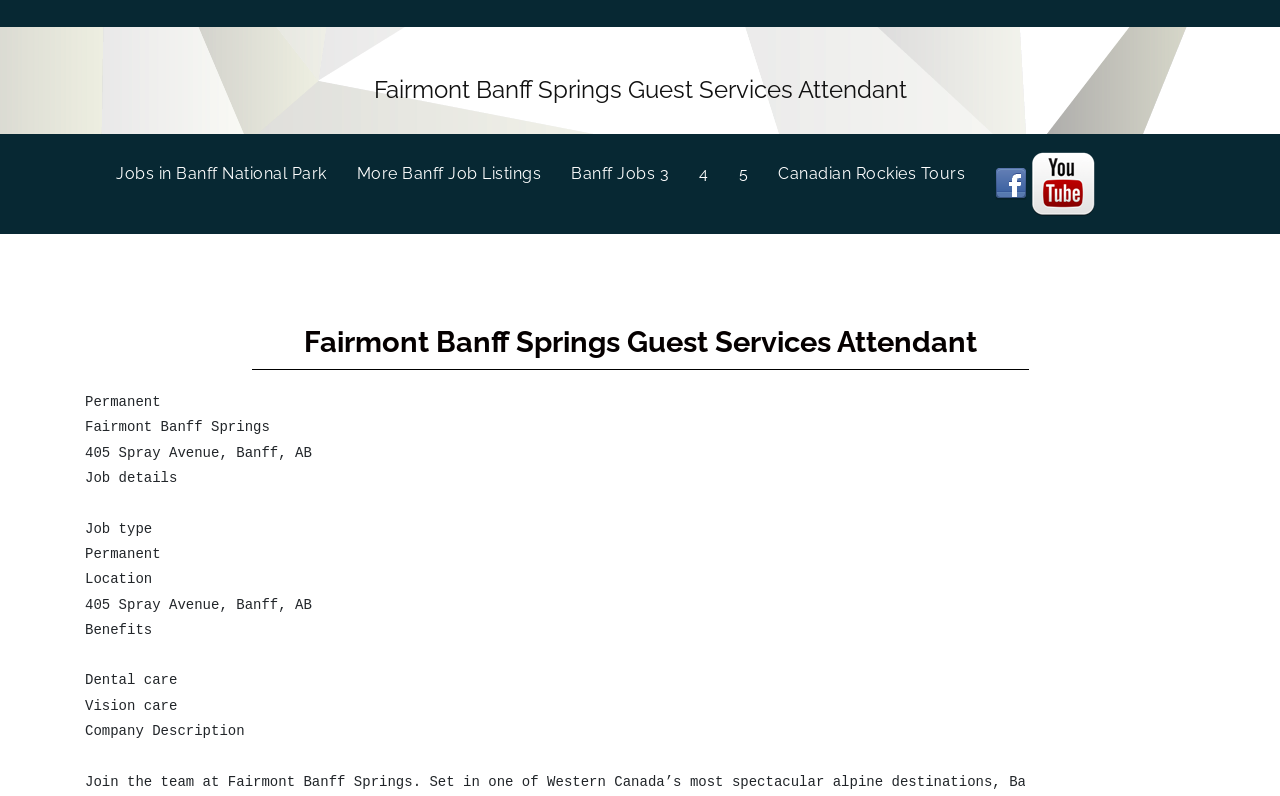Identify and provide the main heading of the webpage.

Fairmont Banff Springs Guest Services Attendant